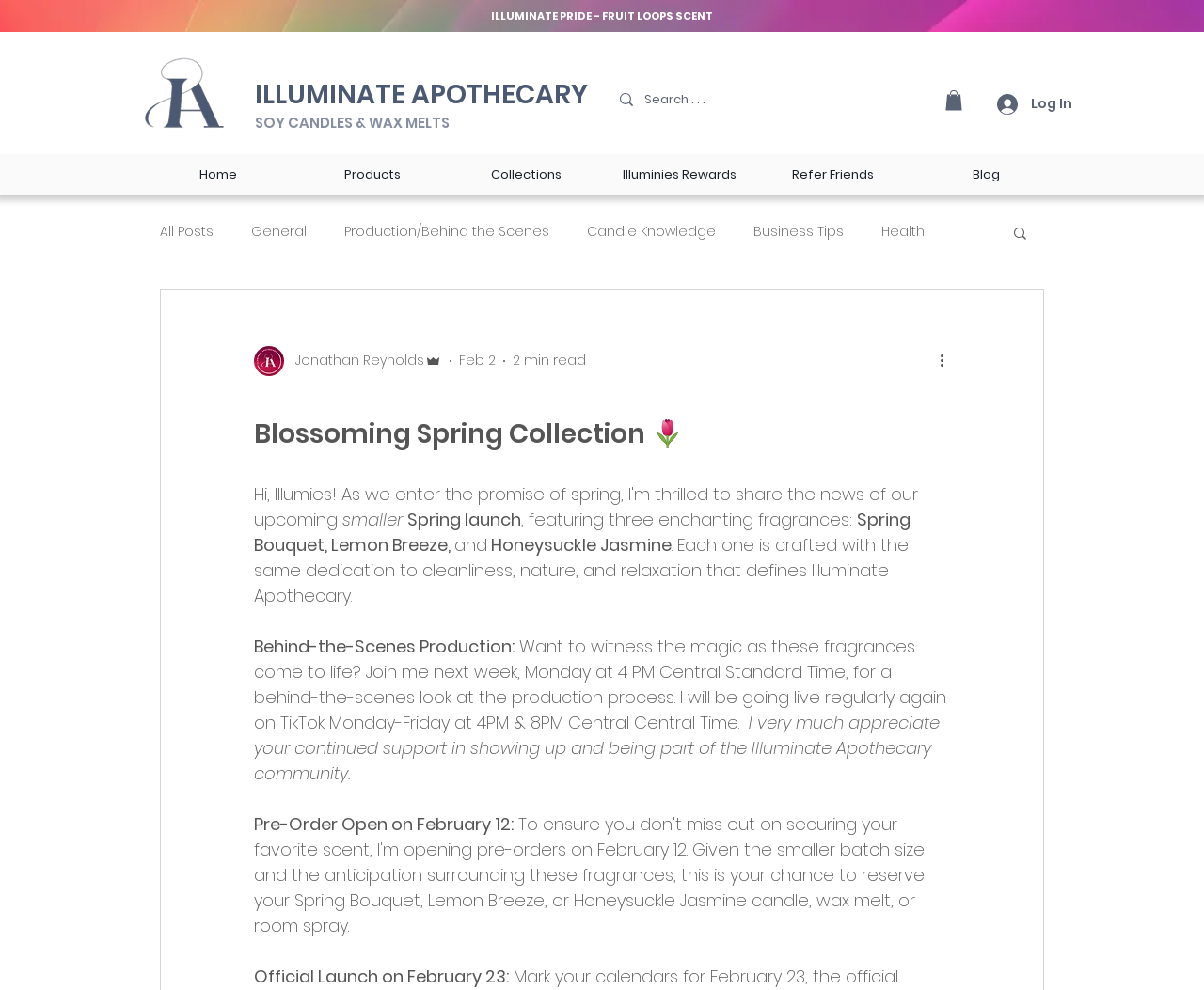Can you determine the bounding box coordinates of the area that needs to be clicked to fulfill the following instruction: "Search for products"?

[0.505, 0.083, 0.728, 0.119]